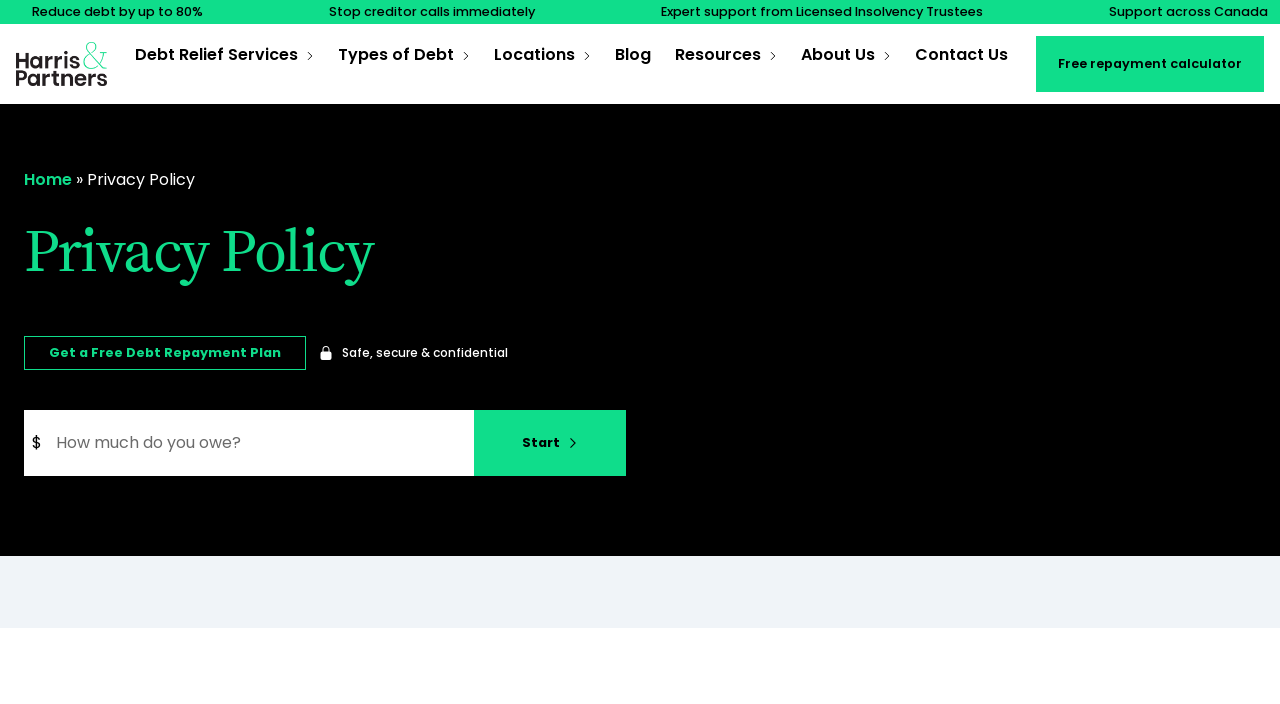What is the company name on the logo?
Based on the image, give a concise answer in the form of a single word or short phrase.

Harris and Partners